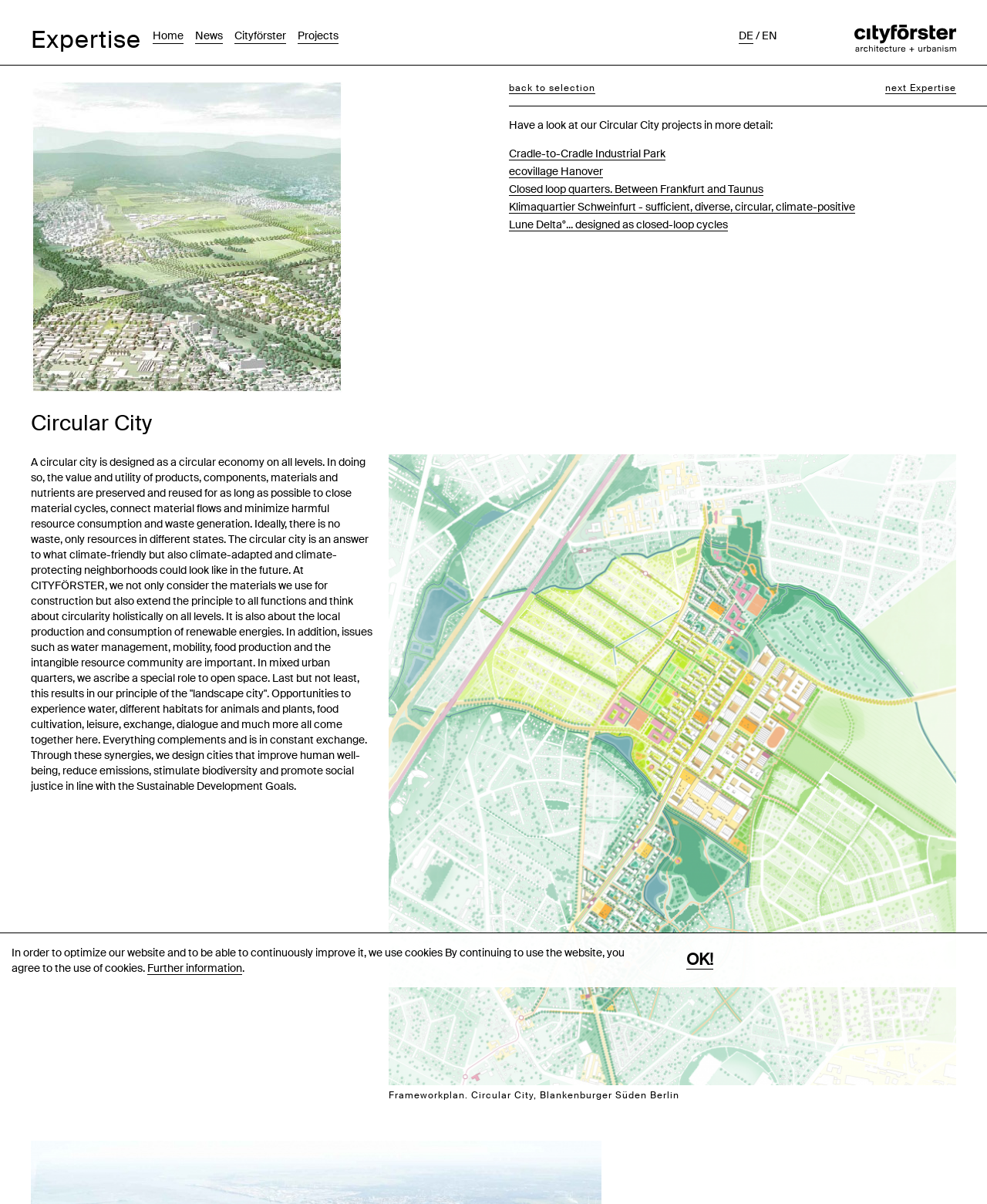What is the name of the company?
Please elaborate on the answer to the question with detailed information.

The company name 'CITYFÖRSTER' can be found in the webpage content, especially in the link 'Cityförster' and the image 'Cityförster'.